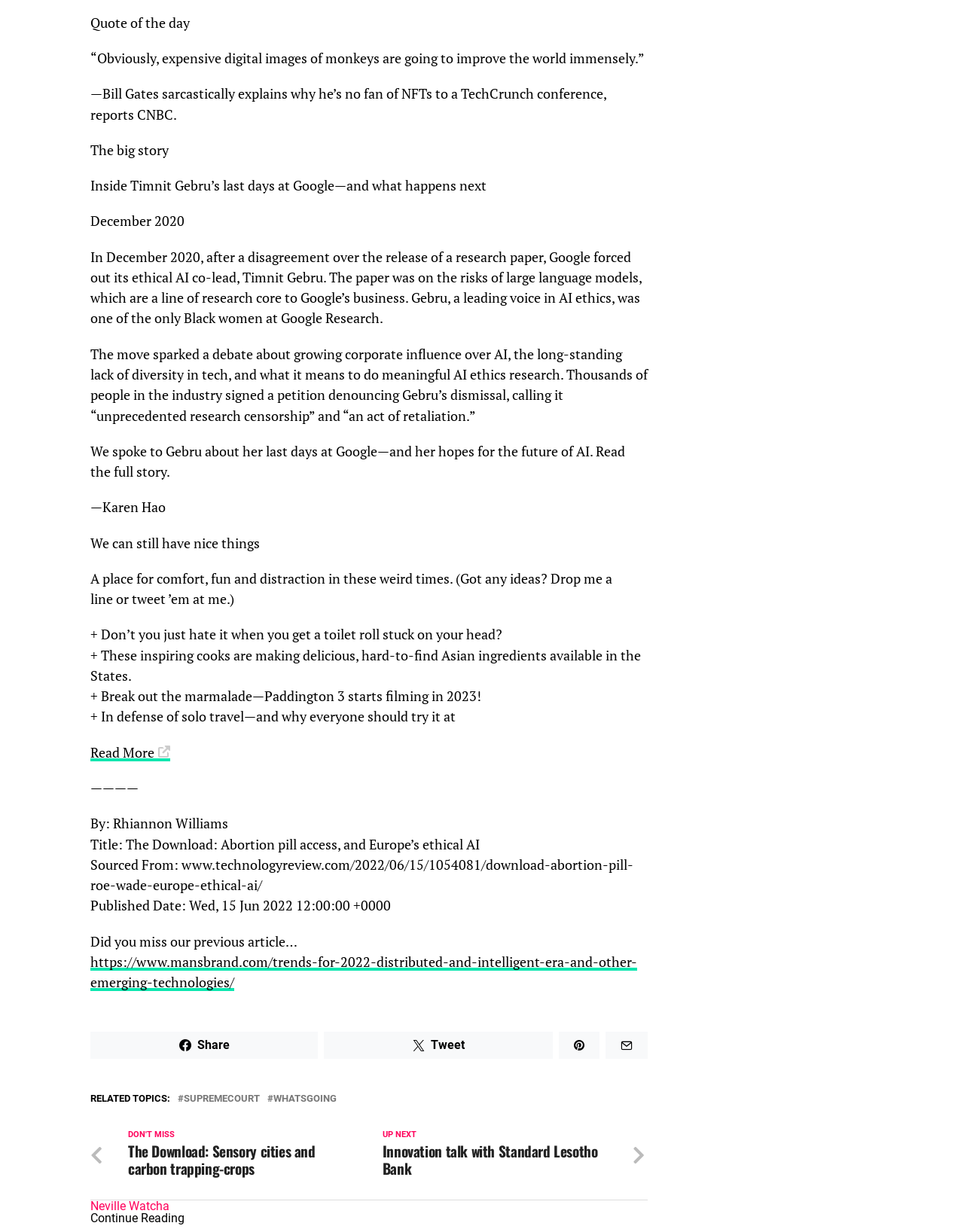Extract the bounding box coordinates for the UI element described by the text: "Pin it 0". The coordinates should be in the form of [left, top, right, bottom] with values between 0 and 1.

[0.58, 0.838, 0.622, 0.86]